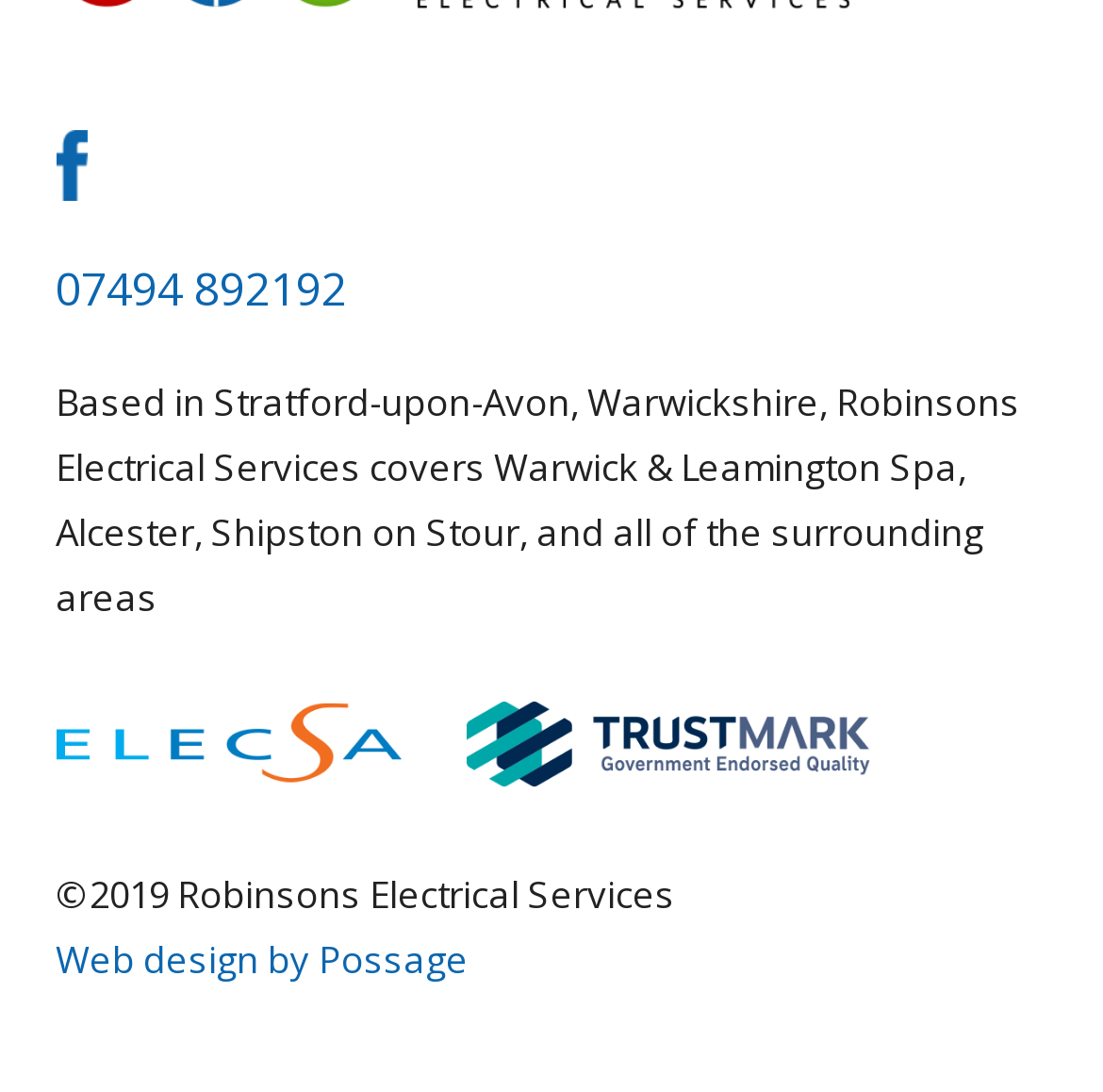Give a one-word or short phrase answer to the question: 
What is the year of copyright for Robinsons Electrical Services?

2019